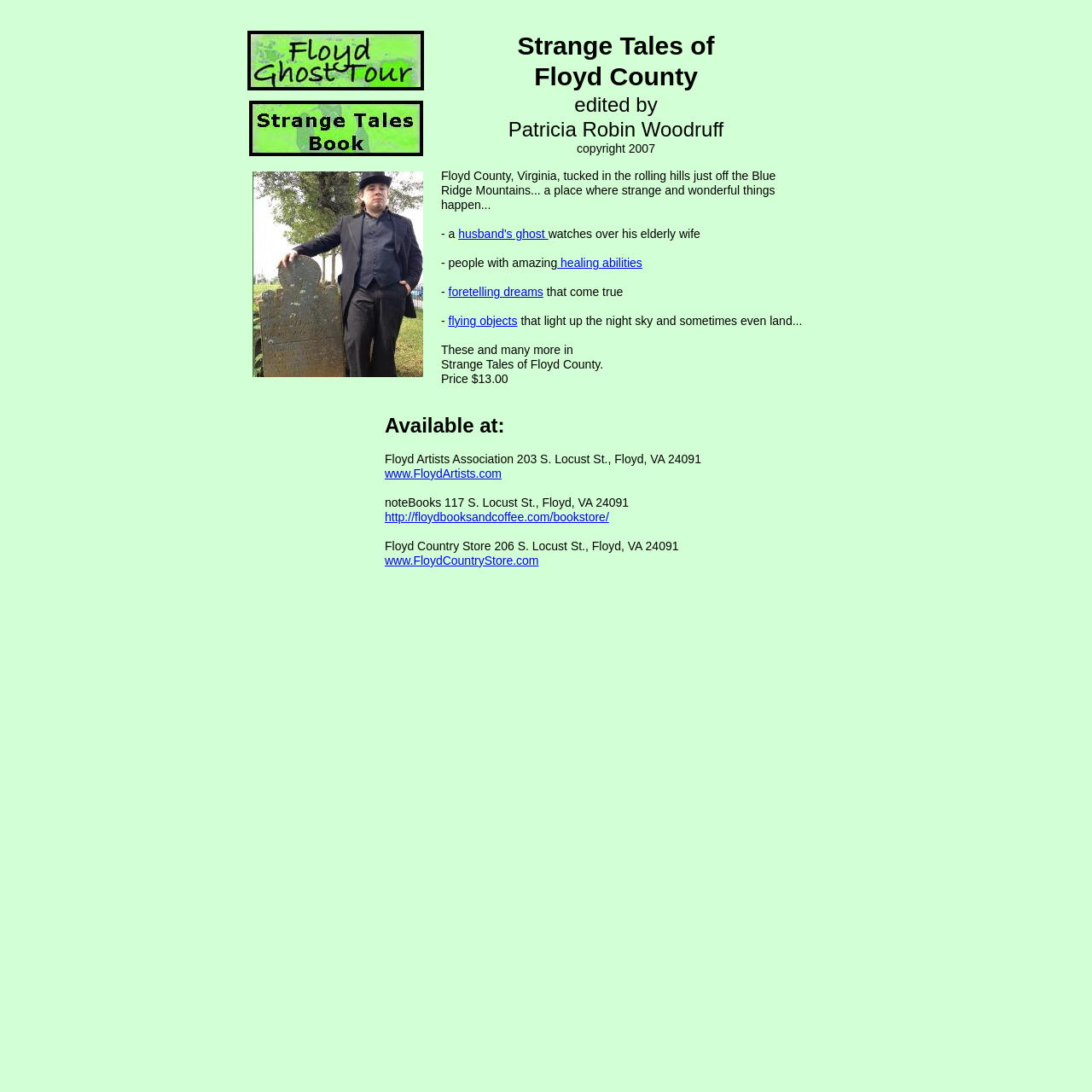Identify the bounding box coordinates for the UI element described as: "www.FloydArtists.com". The coordinates should be provided as four floats between 0 and 1: [left, top, right, bottom].

[0.352, 0.427, 0.459, 0.44]